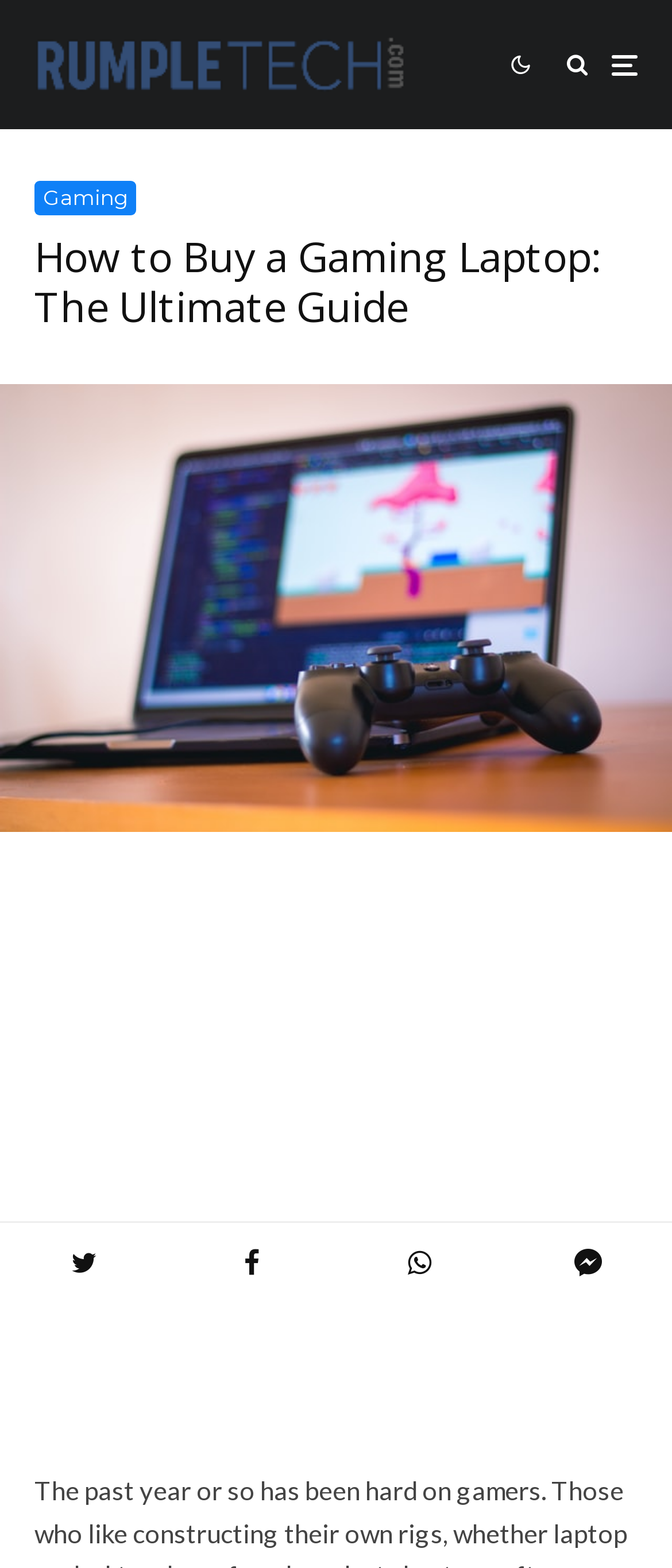Determine the bounding box for the described UI element: "aria-label="Advertisement" name="aswift_1" title="Advertisement"".

[0.0, 0.563, 1.0, 0.92]